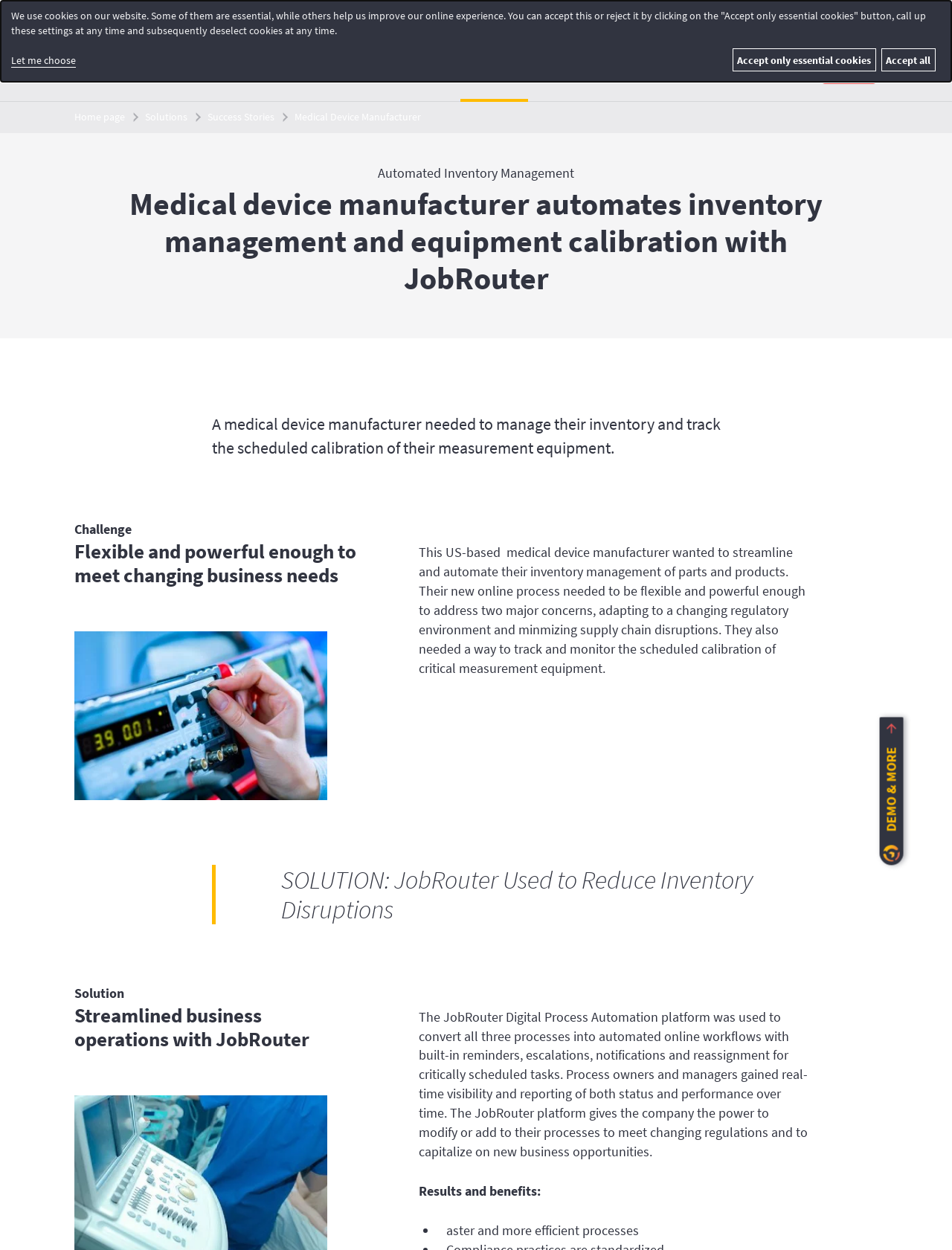Specify the bounding box coordinates of the element's region that should be clicked to achieve the following instruction: "Search for something". The bounding box coordinates consist of four float numbers between 0 and 1, in the format [left, top, right, bottom].

[0.731, 0.006, 0.77, 0.027]